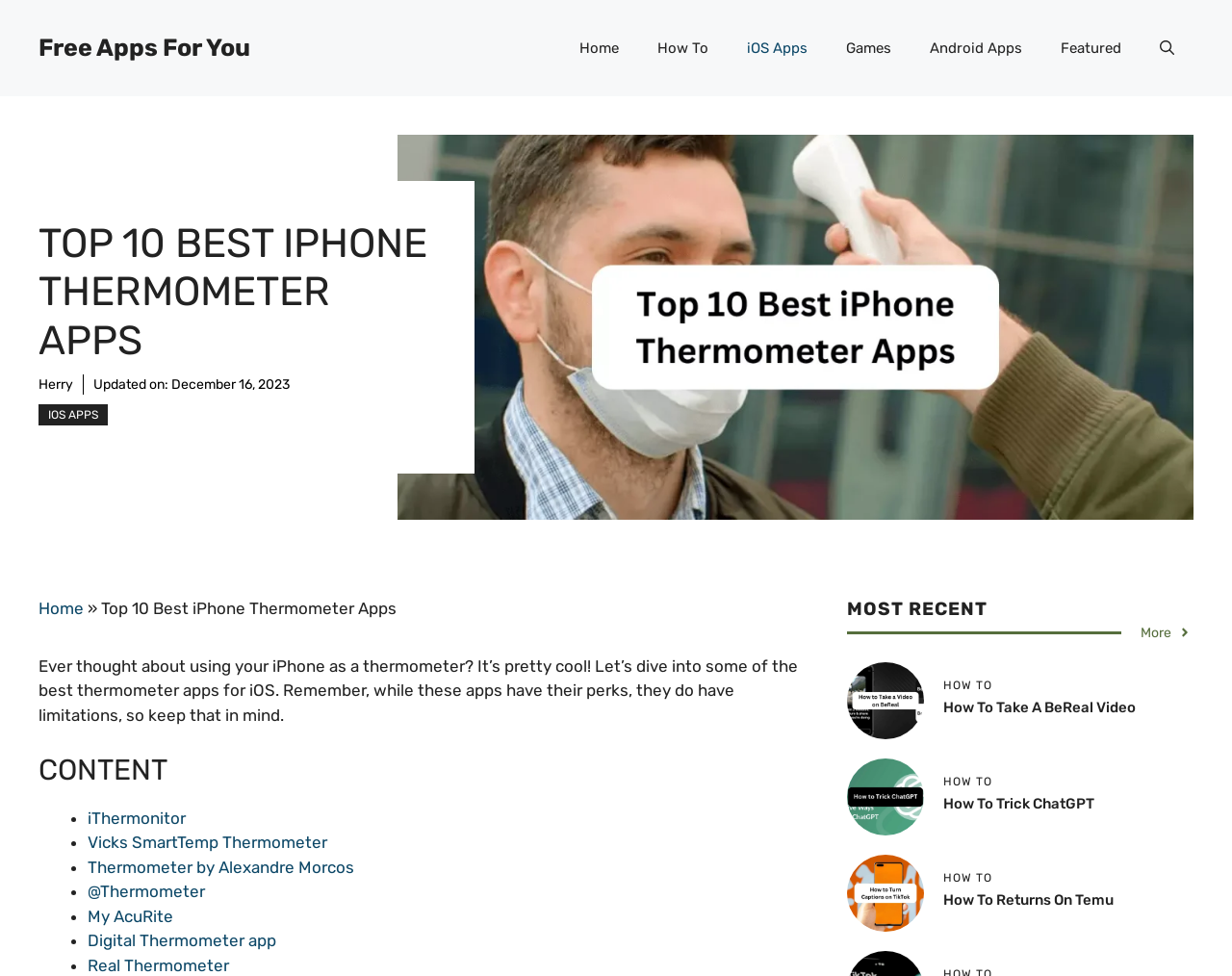How many thermometer apps are listed?
Based on the visual information, provide a detailed and comprehensive answer.

The webpage lists the top 10 best iPhone thermometer apps, and I counted the number of apps listed under the 'CONTENT' heading.